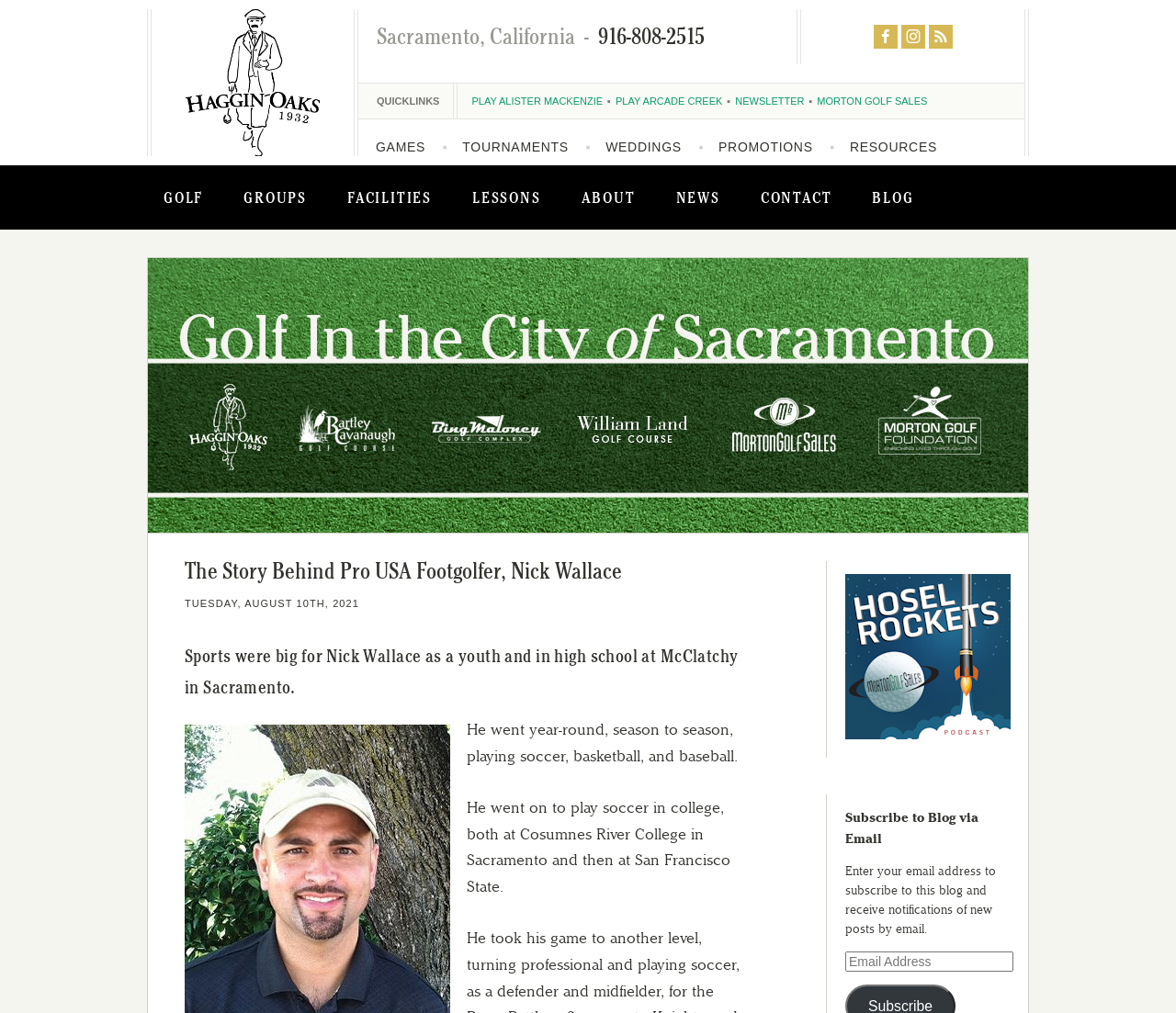Summarize the webpage with intricate details.

The webpage is about the story of Nick Wallace, a professional footgolfer. At the top, there is a navigation menu with 9 links: "Haggin Oaks", "GOLF", "GROUPS", "FACILITIES", "LESSONS", "ABOUT", "NEWS", "CONTACT", and "BLOG". Below the navigation menu, there is a section with the website's logo, an image of "Haggin Oaks", and a link to the website. 

To the right of the logo, there is a section with the website's contact information, including the address "Sacramento, California", phone number "916-808-2515", and three social media links. Below this section, there is a "QUICKLINKS" section with 7 links: "PLAY ALISTER MACKENZIE", "PLAY ARCADE CREEK", "NEWSLETTER", "MORTON GOLF SALES", "GAMES", "TOURNAMENTS", and "WEDDINGS".

The main content of the webpage is an article about Nick Wallace. The article has a heading "The Story Behind Pro USA Footgolfer, Nick Wallace" and a subheading "Sports were big for Nick Wallace as a youth and in high school at McClatchy in Sacramento." The article then describes Nick's experience playing sports in high school and college. 

At the bottom of the webpage, there is a section to subscribe to the blog via email. It includes a heading "Subscribe to Blog via Email", a text box to enter an email address, and a description of the subscription service.